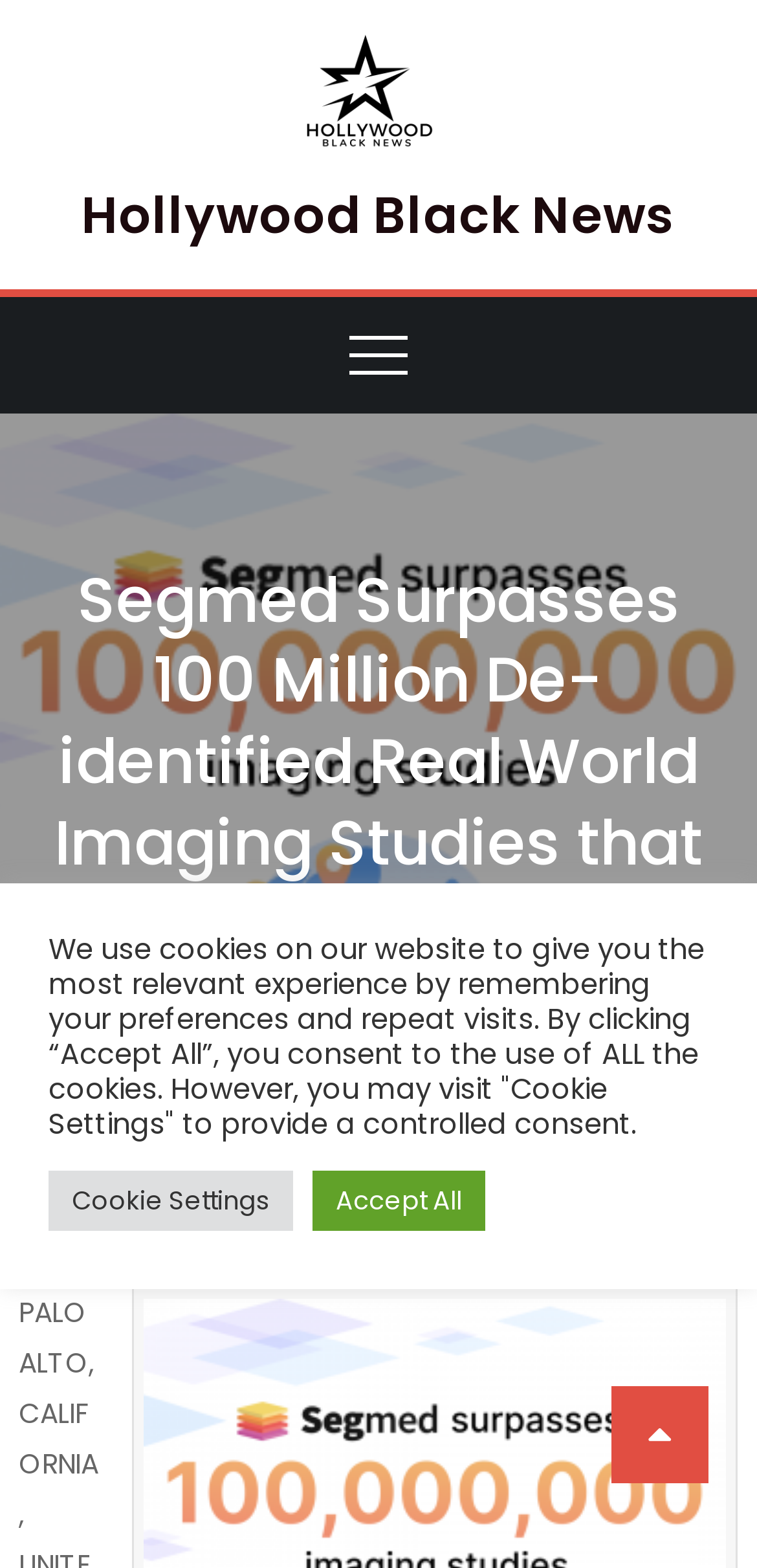Refer to the image and offer a detailed explanation in response to the question: What is the name of the news website?

The name of the news website can be determined by looking at the heading element with the text 'Hollywood Black News' which appears at the top of the webpage, and also by the link and image elements with the same text.